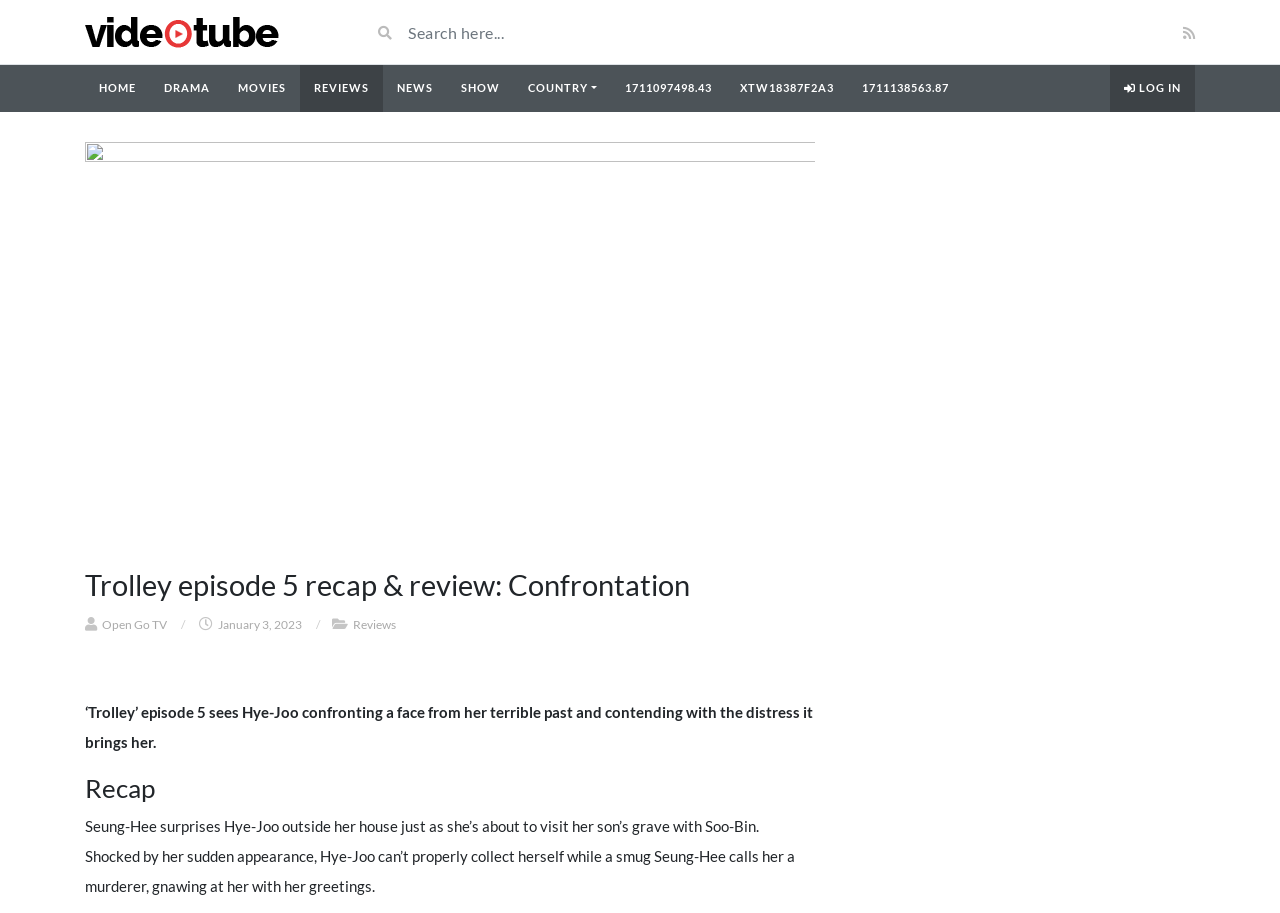Please find and report the bounding box coordinates of the element to click in order to perform the following action: "Search for a keyword". The coordinates should be expressed as four float numbers between 0 and 1, in the format [left, top, right, bottom].

[0.312, 0.016, 0.711, 0.054]